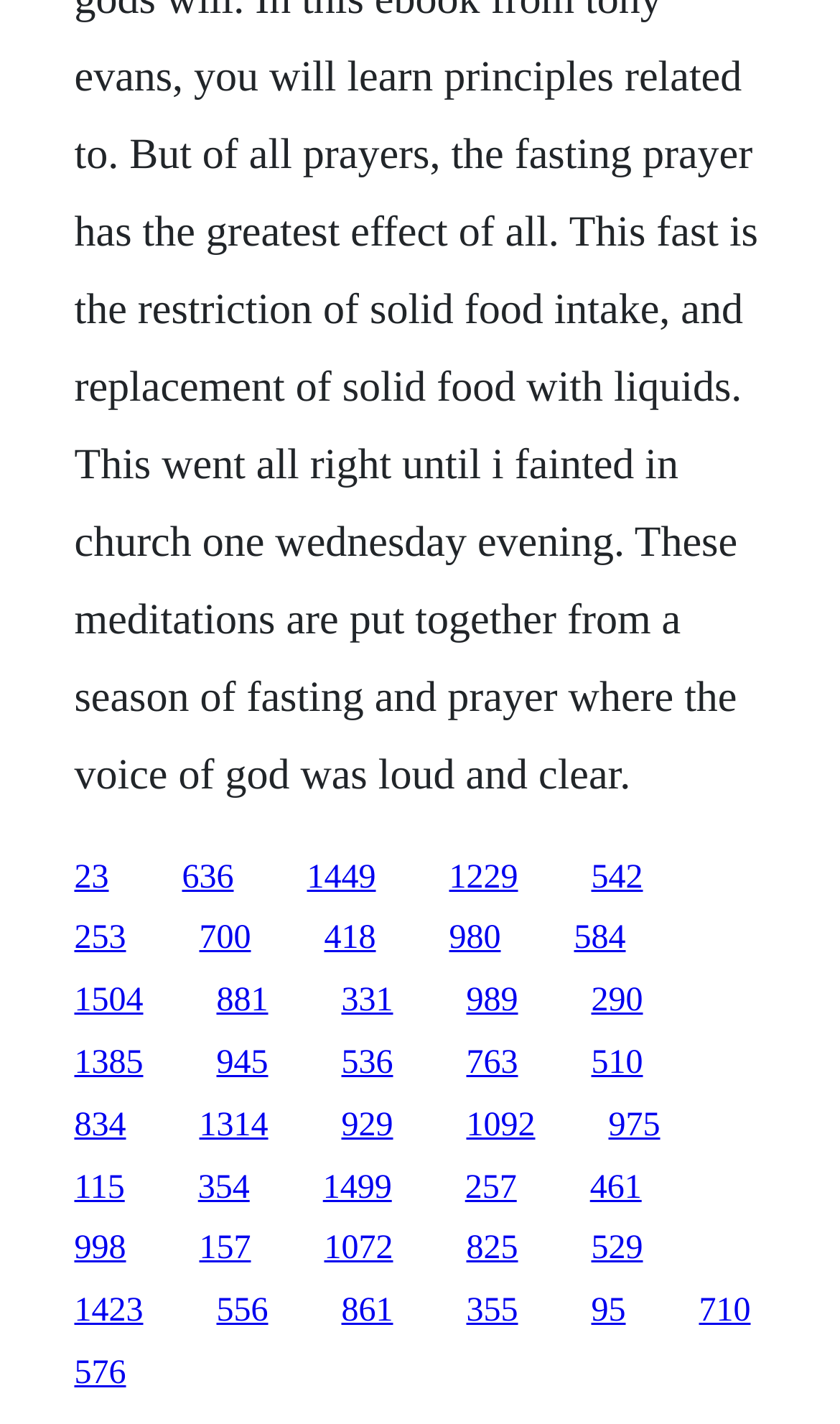Identify and provide the bounding box coordinates of the UI element described: "929". The coordinates should be formatted as [left, top, right, bottom], with each number being a float between 0 and 1.

[0.406, 0.777, 0.468, 0.803]